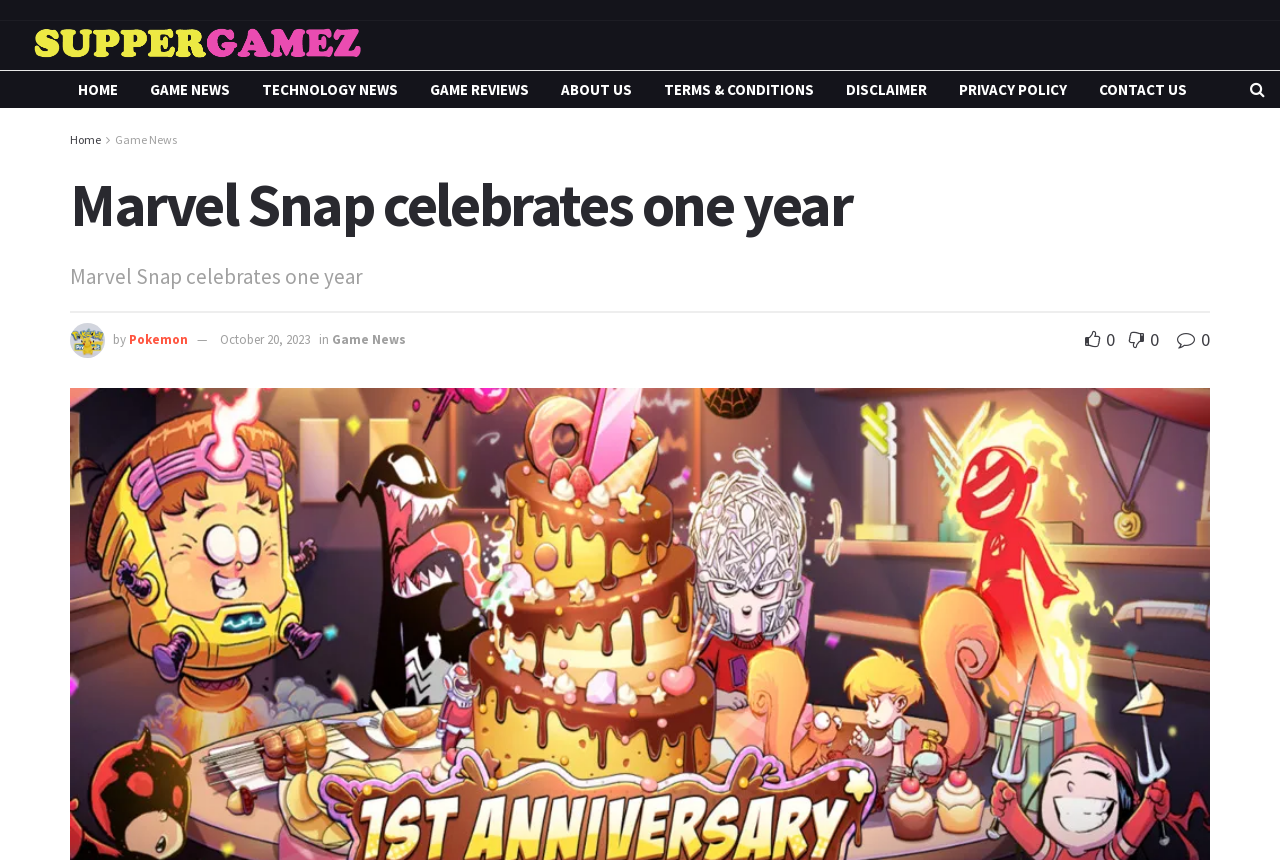Find the bounding box coordinates of the element's region that should be clicked in order to follow the given instruction: "read game news". The coordinates should consist of four float numbers between 0 and 1, i.e., [left, top, right, bottom].

[0.105, 0.083, 0.192, 0.126]